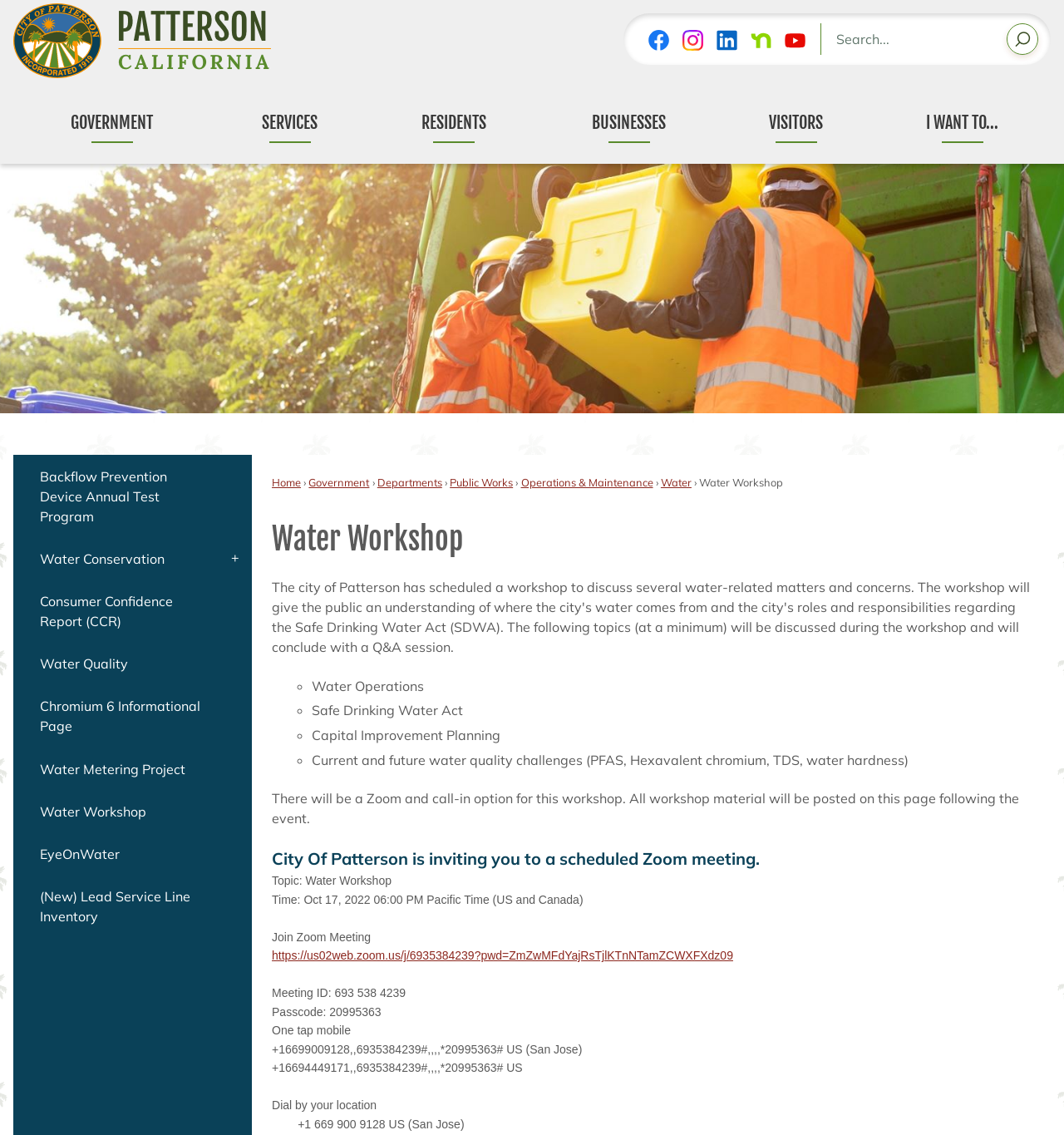Using the provided element description: "Water Conservation", identify the bounding box coordinates. The coordinates should be four floats between 0 and 1 in the order [left, top, right, bottom].

[0.012, 0.473, 0.237, 0.511]